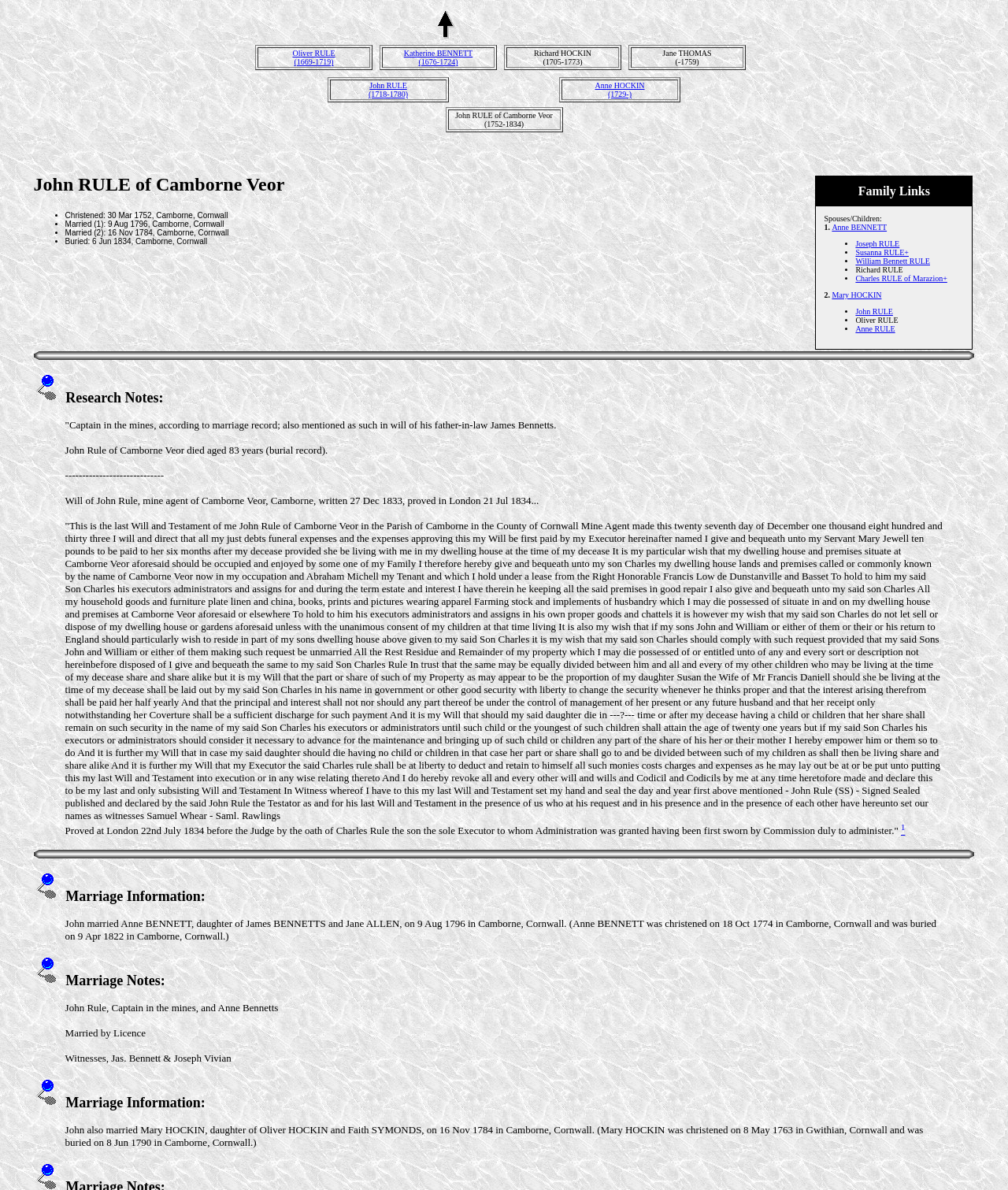Please locate the UI element described by "William Bennett RULE" and provide its bounding box coordinates.

[0.849, 0.216, 0.923, 0.223]